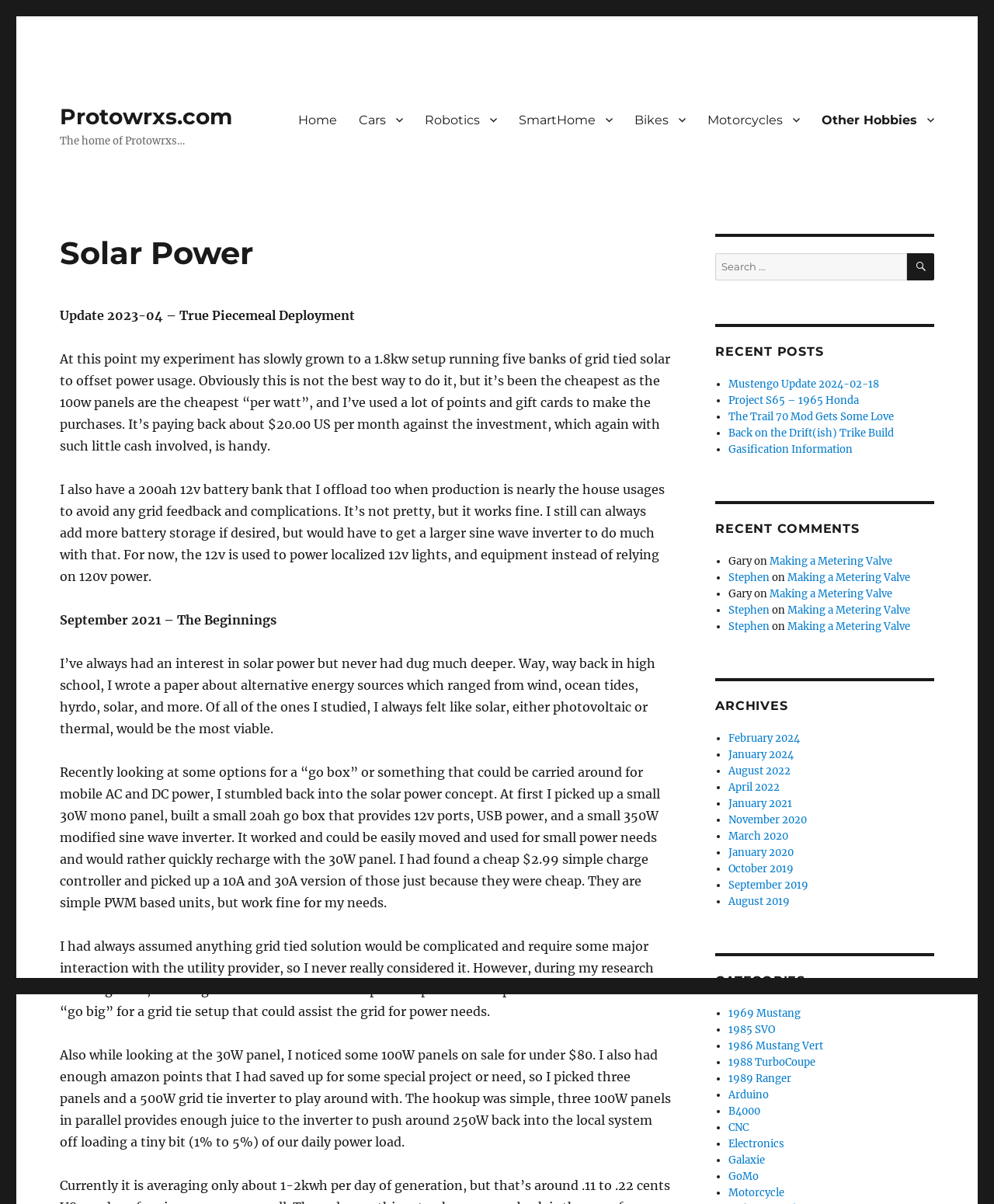Provide an in-depth caption for the webpage.

The webpage is about solar power and is part of the Protowrxs.com website. At the top, there is a link to the website's homepage and a brief description of the website. Below that, there is a primary navigation menu with links to different sections of the website, including Home, Cars, Robotics, SmartHome, Bikes, Motorcycles, and Other Hobbies.

The main content of the page is divided into several sections. The first section has a heading "Solar Power" and contains a series of paragraphs describing the author's experiment with solar power, including the setup and benefits of using solar power. The text is accompanied by no images.

Below the main content, there is a search bar with a search button. To the right of the search bar, there is a section titled "RECENT POSTS" that lists several recent posts with links to each post. Further down, there is a section titled "RECENT COMMENTS" that lists several recent comments with links to each comment.

Finally, there is a section titled "ARCHIVES" that lists several archive links organized by month and year, from February 2024 to October 2019.